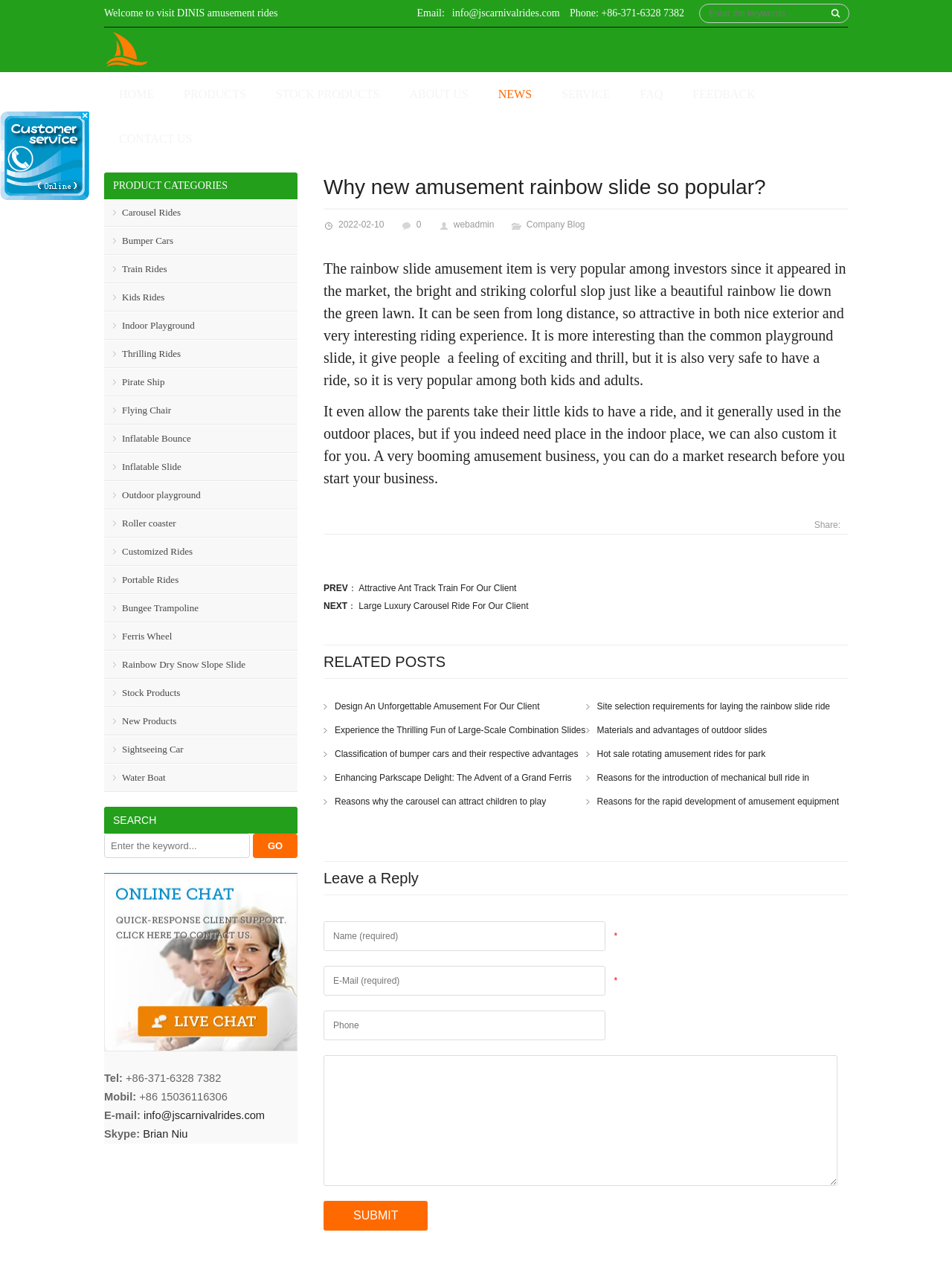Highlight the bounding box coordinates of the element that should be clicked to carry out the following instruction: "Leave a reply". The coordinates must be given as four float numbers ranging from 0 to 1, i.e., [left, top, right, bottom].

[0.34, 0.678, 0.891, 0.705]